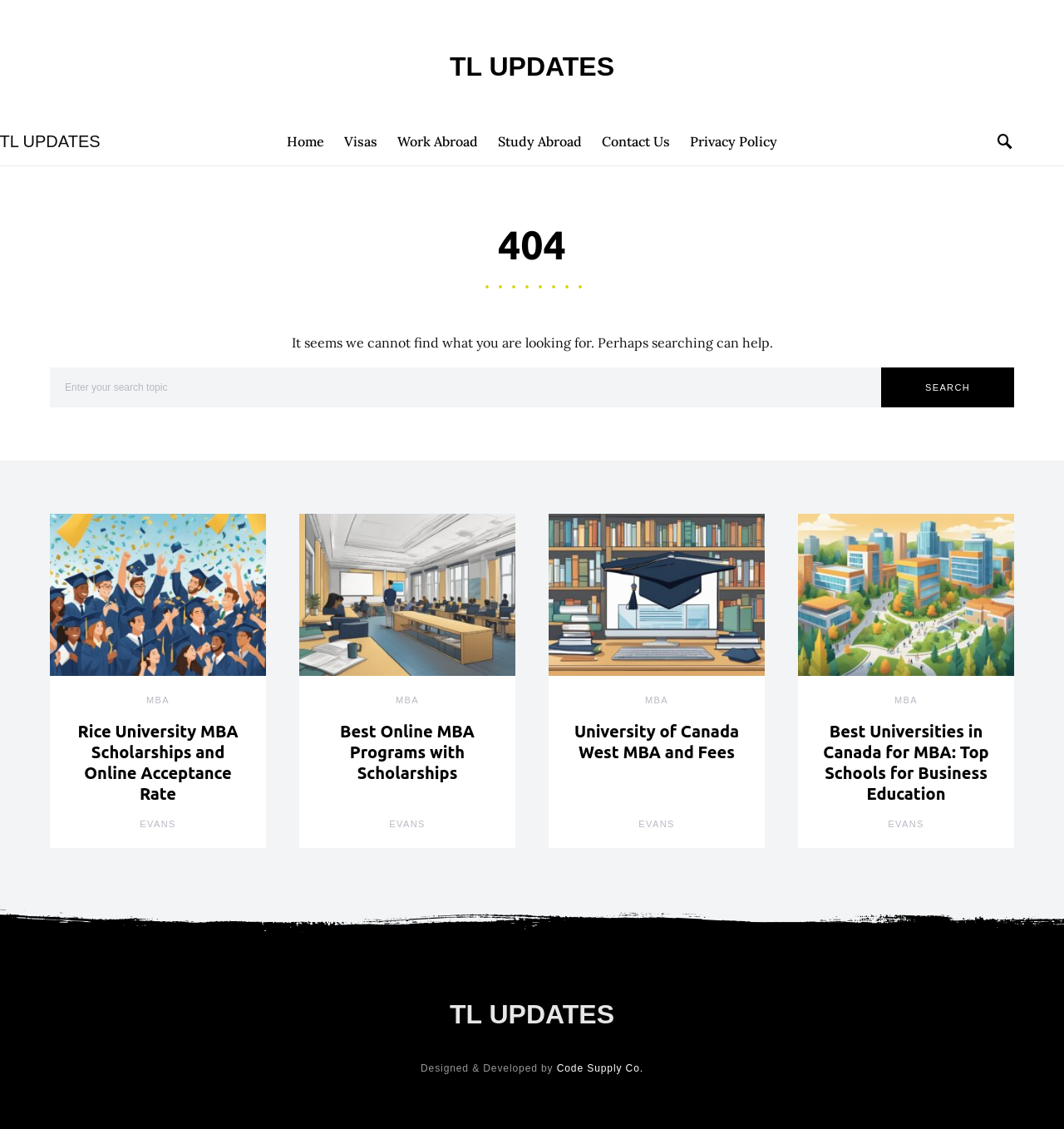Please find the bounding box coordinates for the clickable element needed to perform this instruction: "Click the TL UPDATES link".

[0.423, 0.041, 0.577, 0.077]